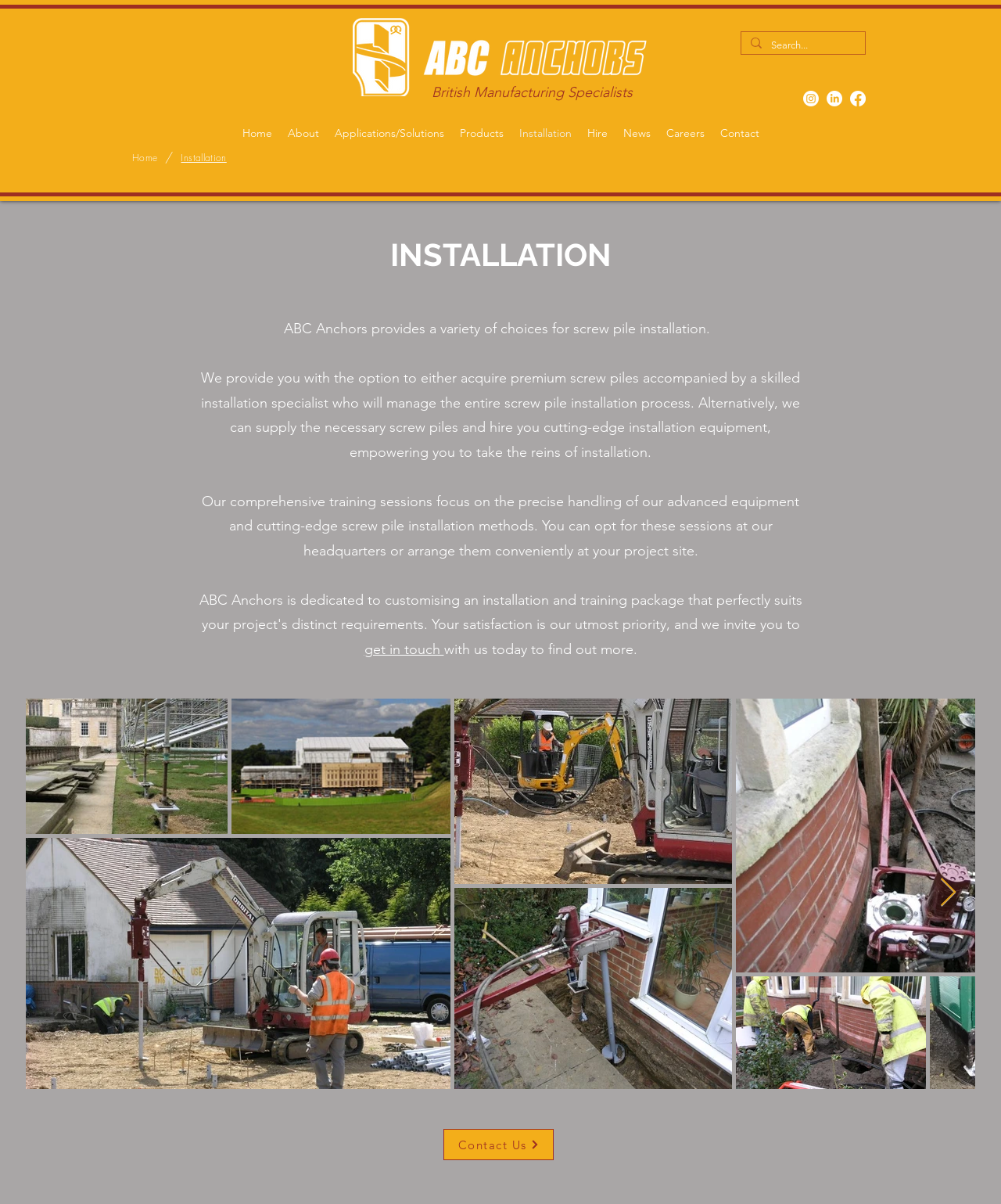Give a one-word or phrase response to the following question: How many images are there on the webpage?

5